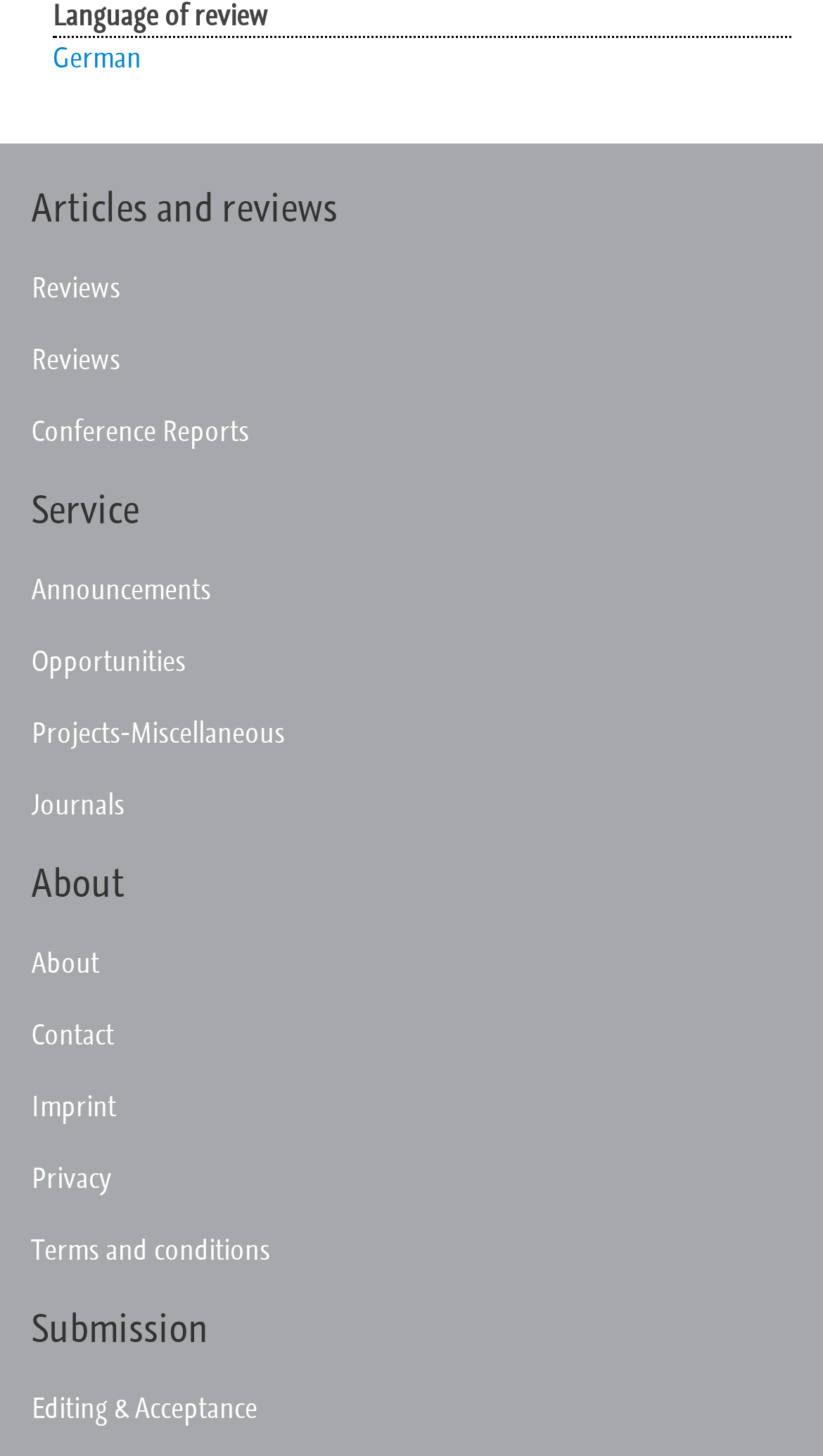Based on the image, provide a detailed response to the question:
What is the first language option?

The first language option is 'German' which is a link element located at the top of the webpage with a bounding box of [0.064, 0.026, 0.172, 0.052].